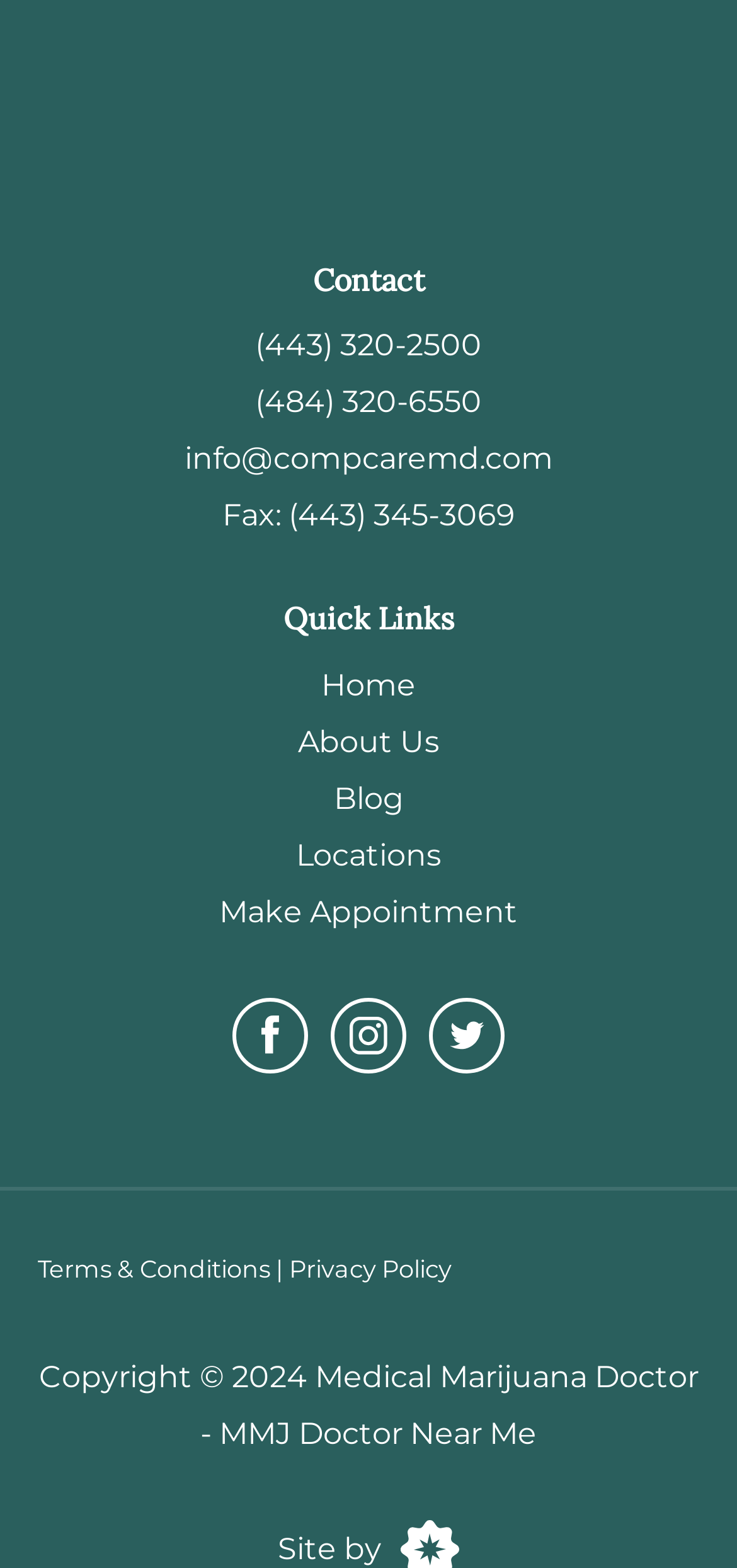What is the phone number to contact?
Could you give a comprehensive explanation in response to this question?

I found the phone number by looking at the links on the webpage, specifically the one with the text '(443) 320-2500' which is located at the top of the page.